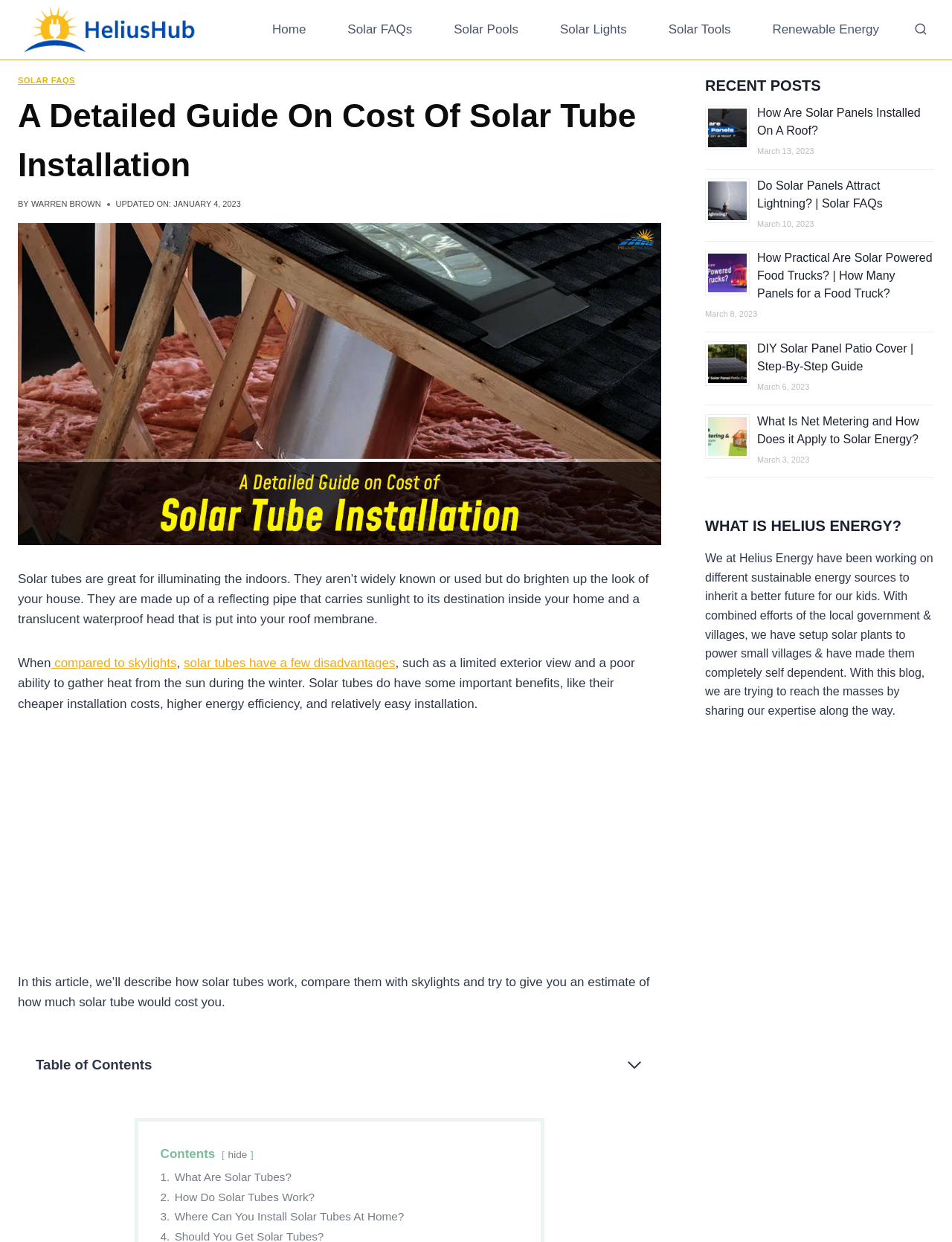Please find the bounding box coordinates of the element that you should click to achieve the following instruction: "View the 'Table of Contents'". The coordinates should be presented as four float numbers between 0 and 1: [left, top, right, bottom].

[0.019, 0.834, 0.694, 0.881]